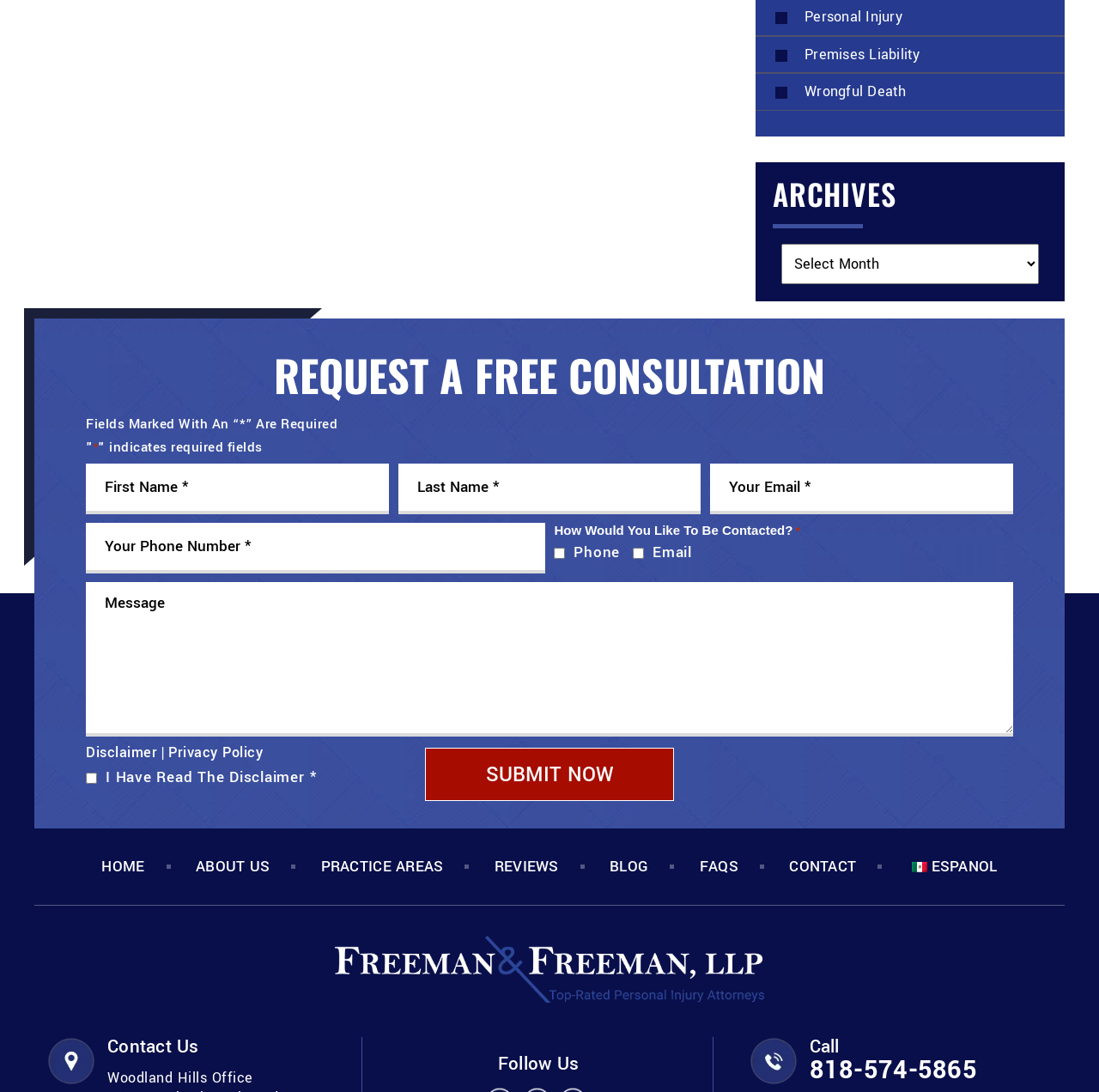Give the bounding box coordinates for the element described as: "Privacy Policy".

[0.153, 0.68, 0.239, 0.698]